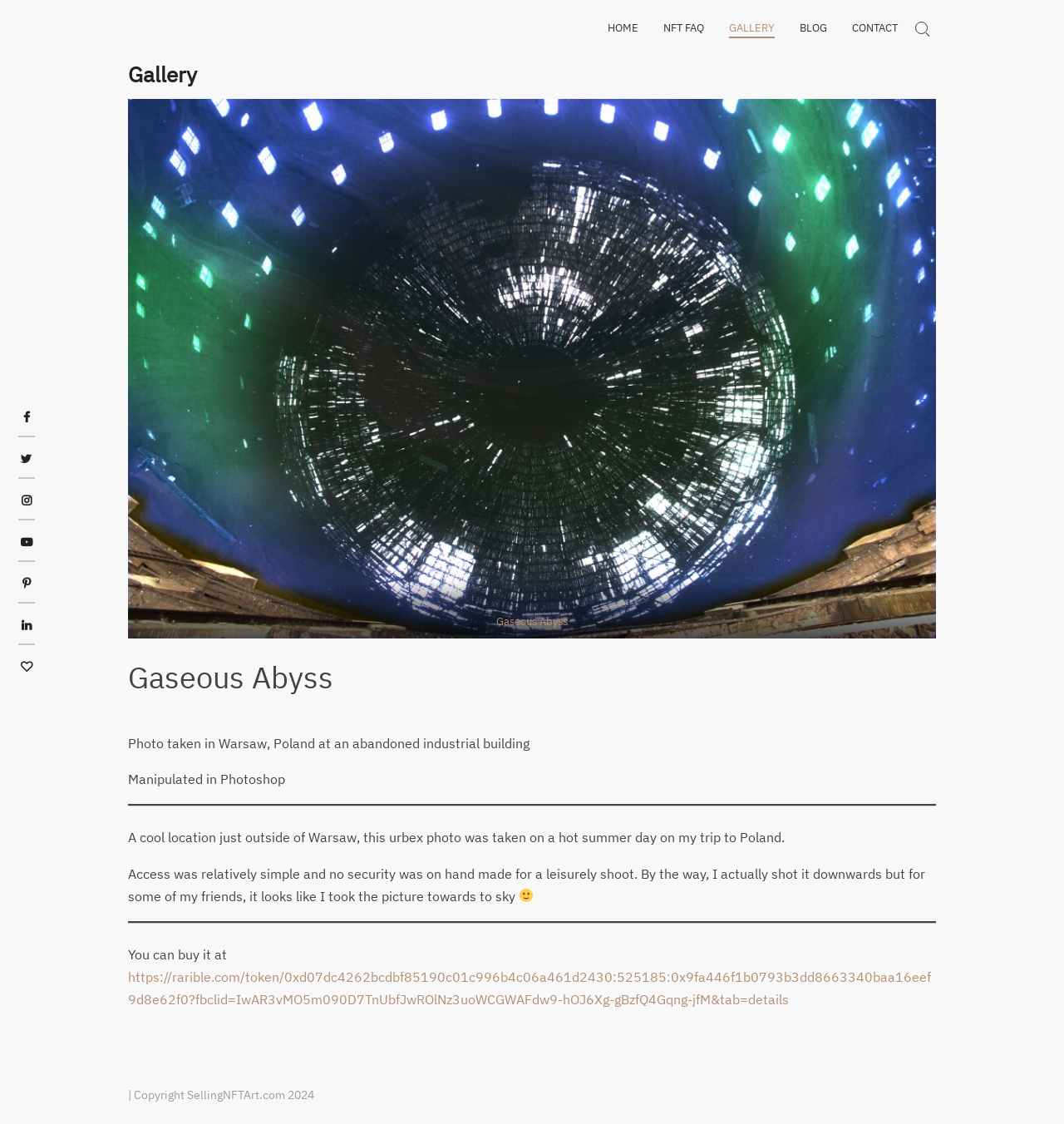Locate the bounding box of the UI element with the following description: "parent_node: Gaseous Abyss".

[0.12, 0.088, 0.88, 0.568]